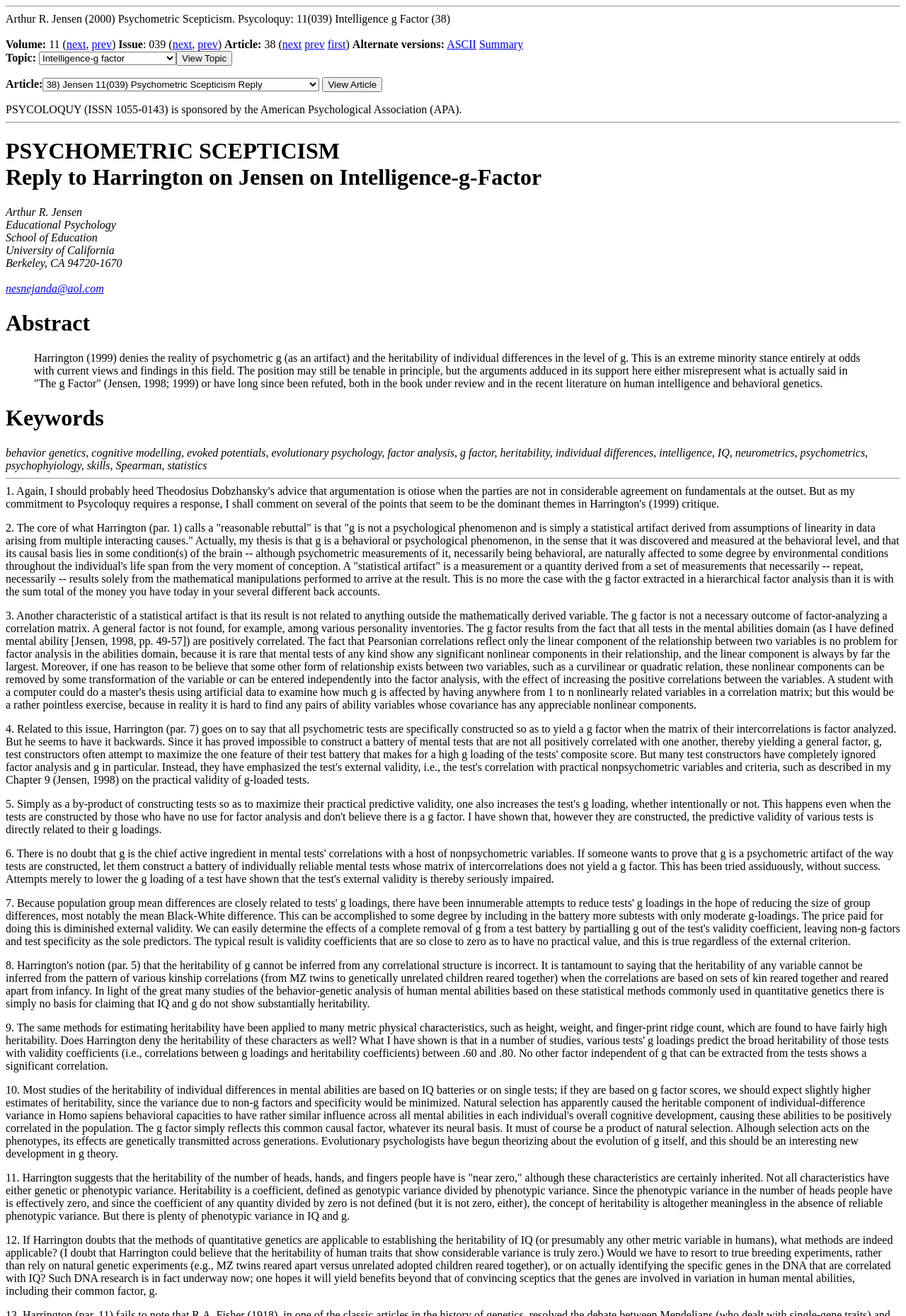Please identify the bounding box coordinates of the clickable area that will allow you to execute the instruction: "View Topic".

[0.195, 0.039, 0.256, 0.05]